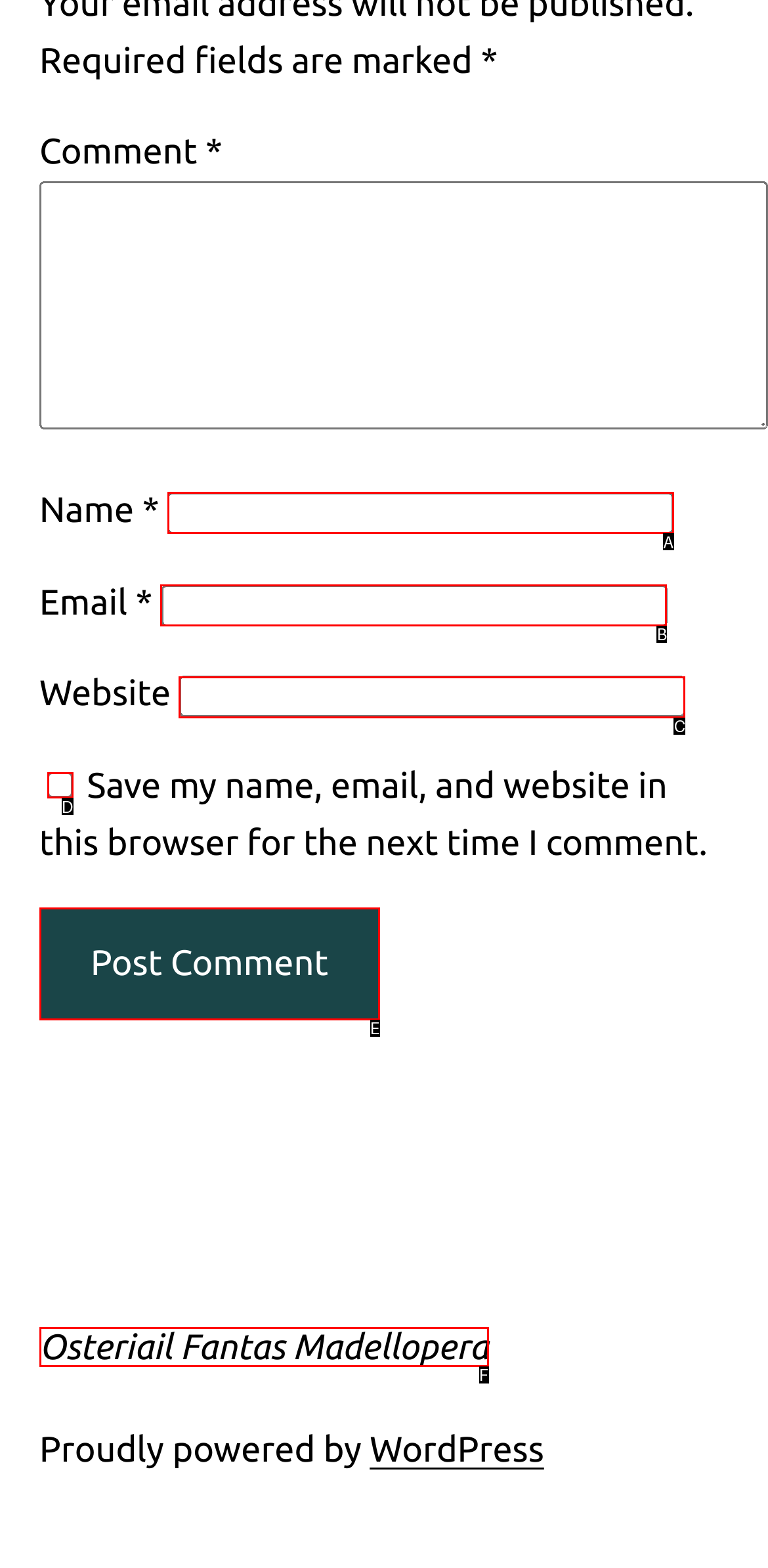Select the HTML element that fits the following description: Osteriail Fantas Madellopera
Provide the letter of the matching option.

F